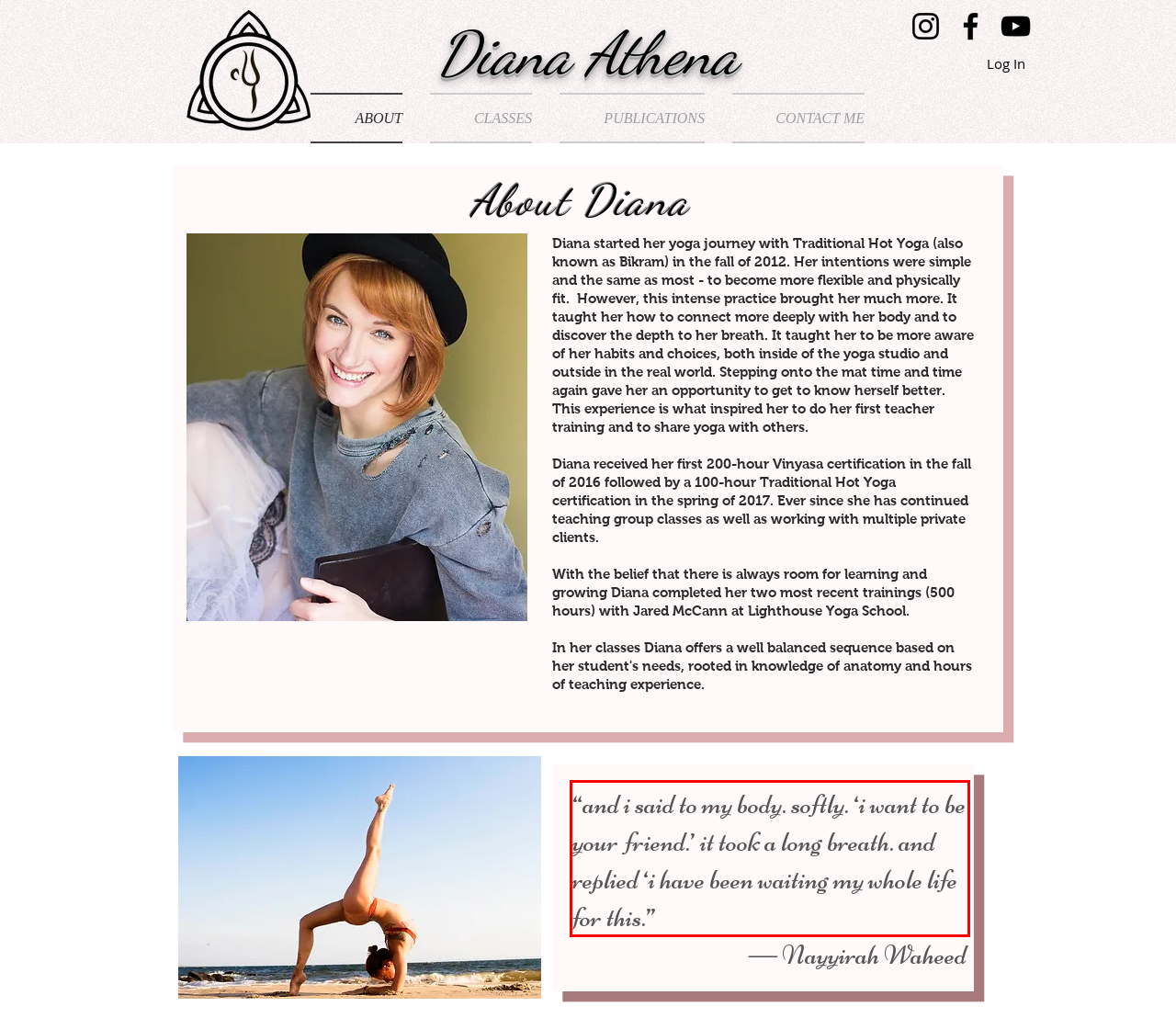You are provided with a screenshot of a webpage that includes a UI element enclosed in a red rectangle. Extract the text content inside this red rectangle.

“and i said to my body. softly. ‘i want to be your friend.’ it took a long breath. and replied ‘i have been waiting my whole life for this.”